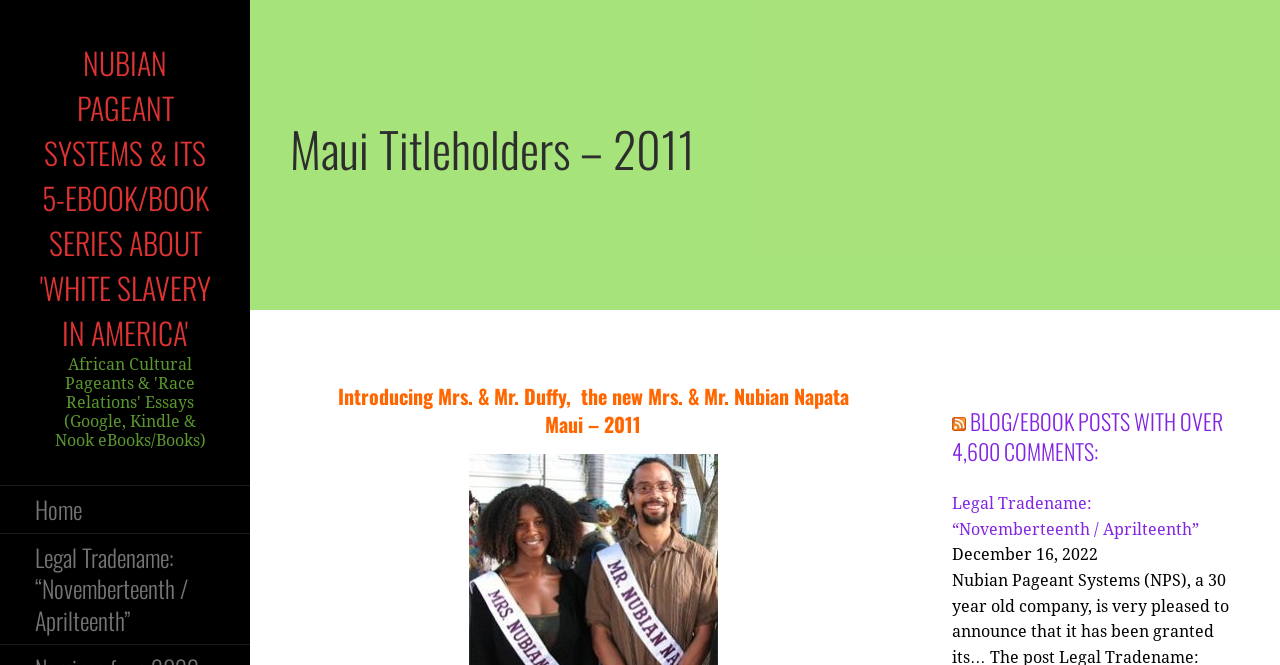Find the bounding box of the element with the following description: "Legal Tradename: “Novemberteenth / Aprilteenth”". The coordinates must be four float numbers between 0 and 1, formatted as [left, top, right, bottom].

[0.0, 0.803, 0.195, 0.97]